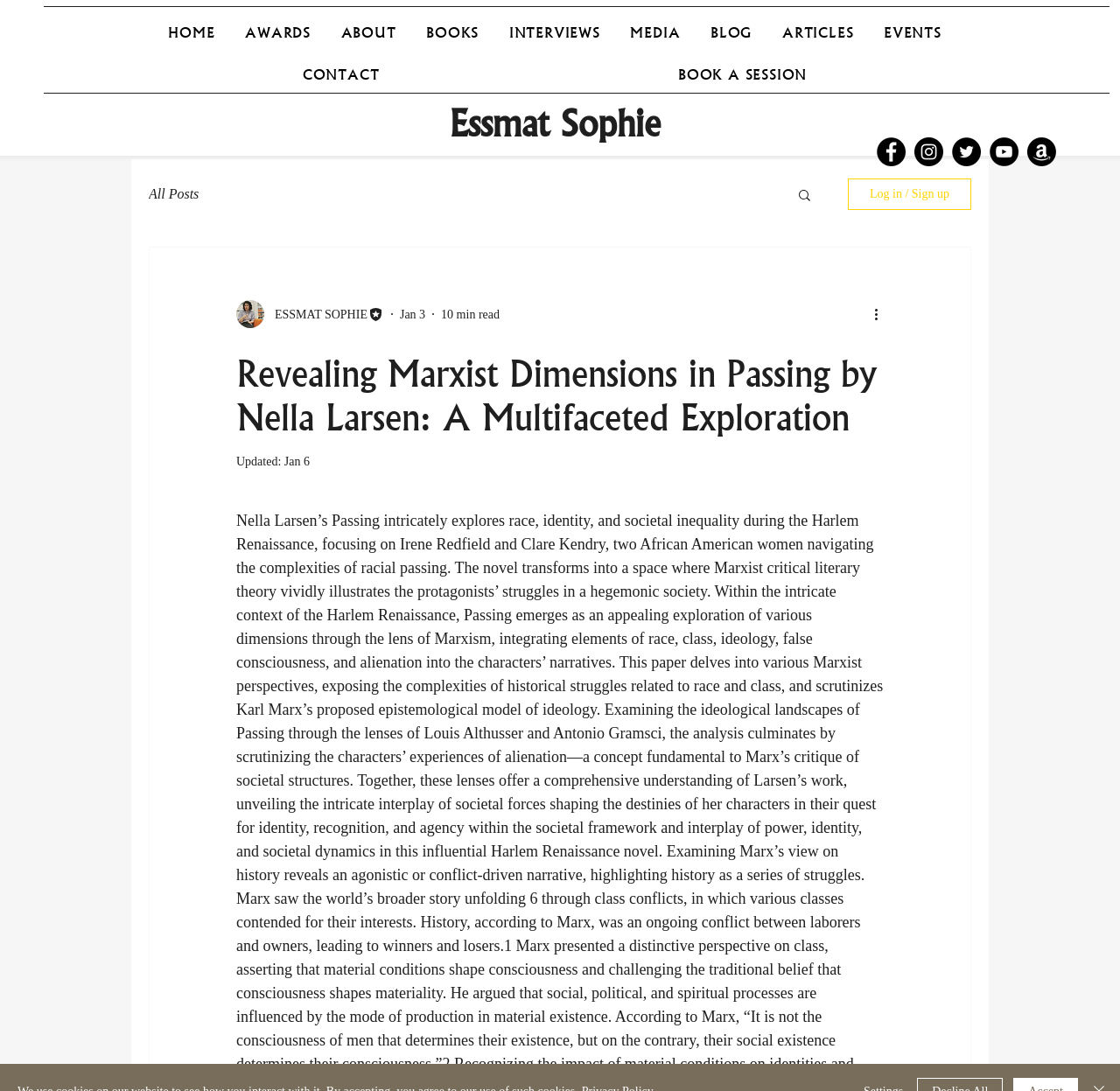Predict the bounding box coordinates of the area that should be clicked to accomplish the following instruction: "Click Log in / Sign up". The bounding box coordinates should consist of four float numbers between 0 and 1, i.e., [left, top, right, bottom].

[0.757, 0.164, 0.867, 0.192]